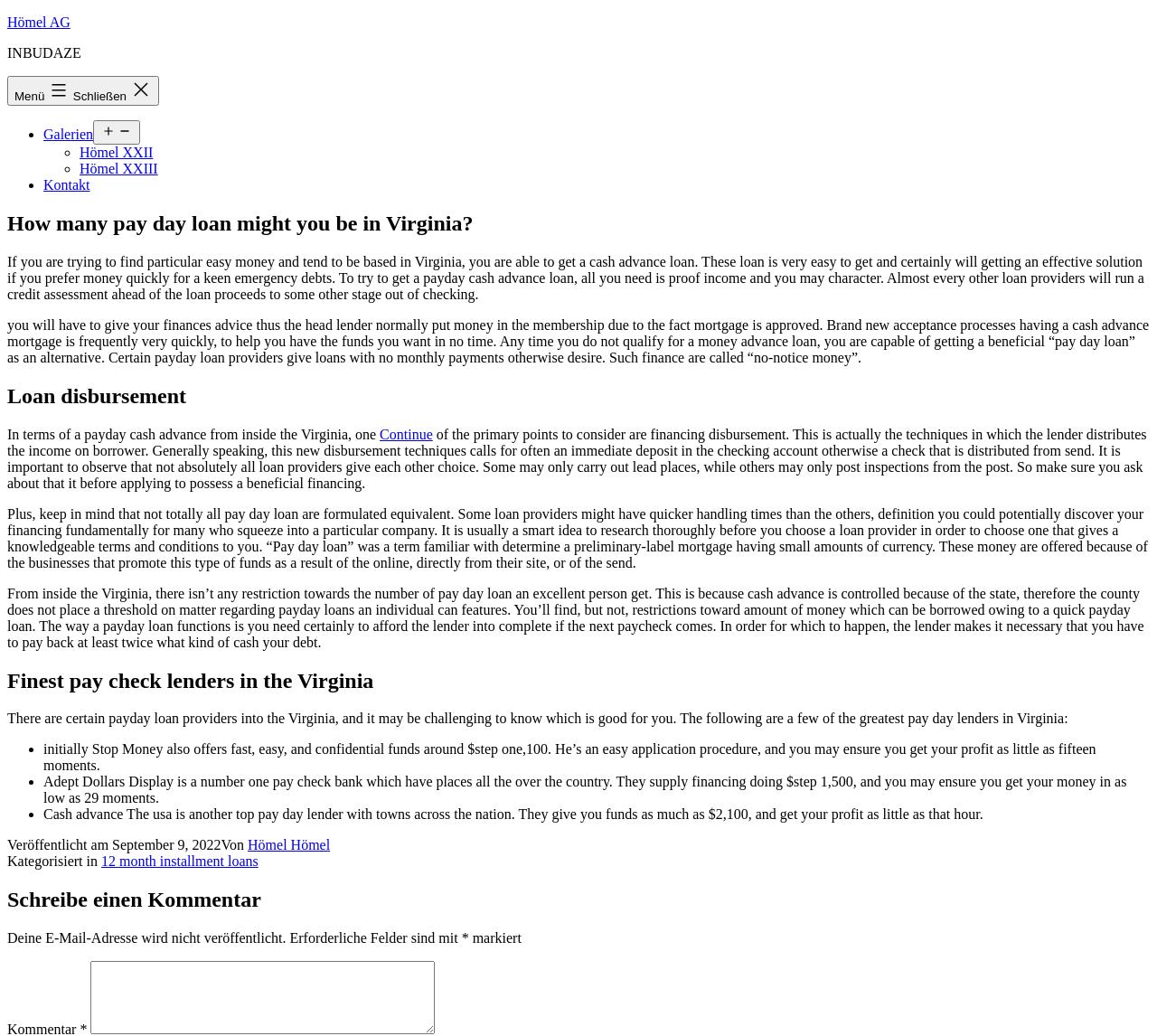Please specify the bounding box coordinates of the clickable region to carry out the following instruction: "Click on the 'Continue' link". The coordinates should be four float numbers between 0 and 1, in the format [left, top, right, bottom].

[0.328, 0.412, 0.374, 0.426]